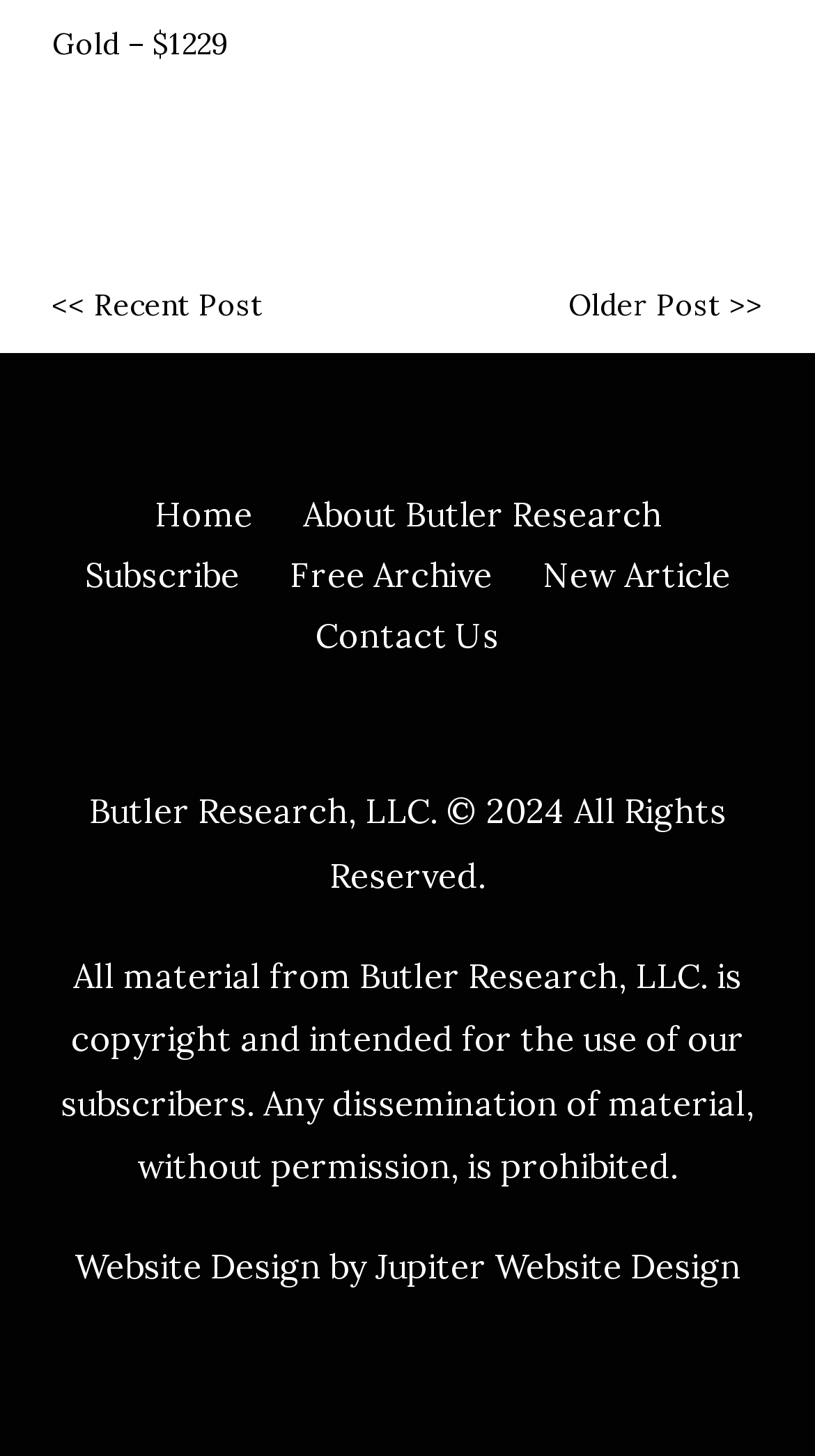Determine the bounding box for the UI element as described: "Home". The coordinates should be represented as four float numbers between 0 and 1, formatted as [left, top, right, bottom].

[0.19, 0.339, 0.31, 0.367]